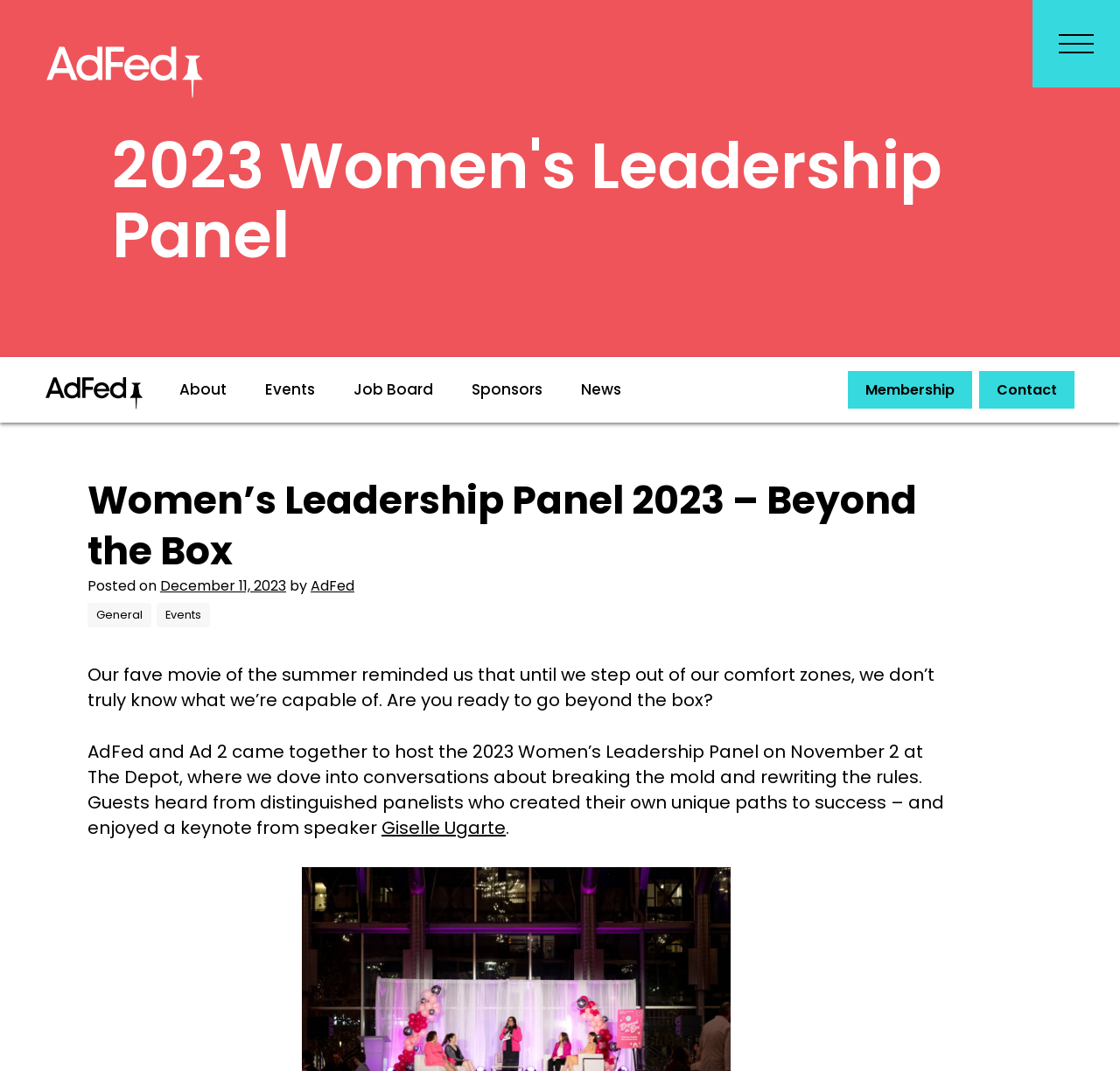Locate the bounding box coordinates of the element that needs to be clicked to carry out the instruction: "Toggle Navigation". The coordinates should be given as four float numbers ranging from 0 to 1, i.e., [left, top, right, bottom].

[0.922, 0.0, 1.0, 0.082]